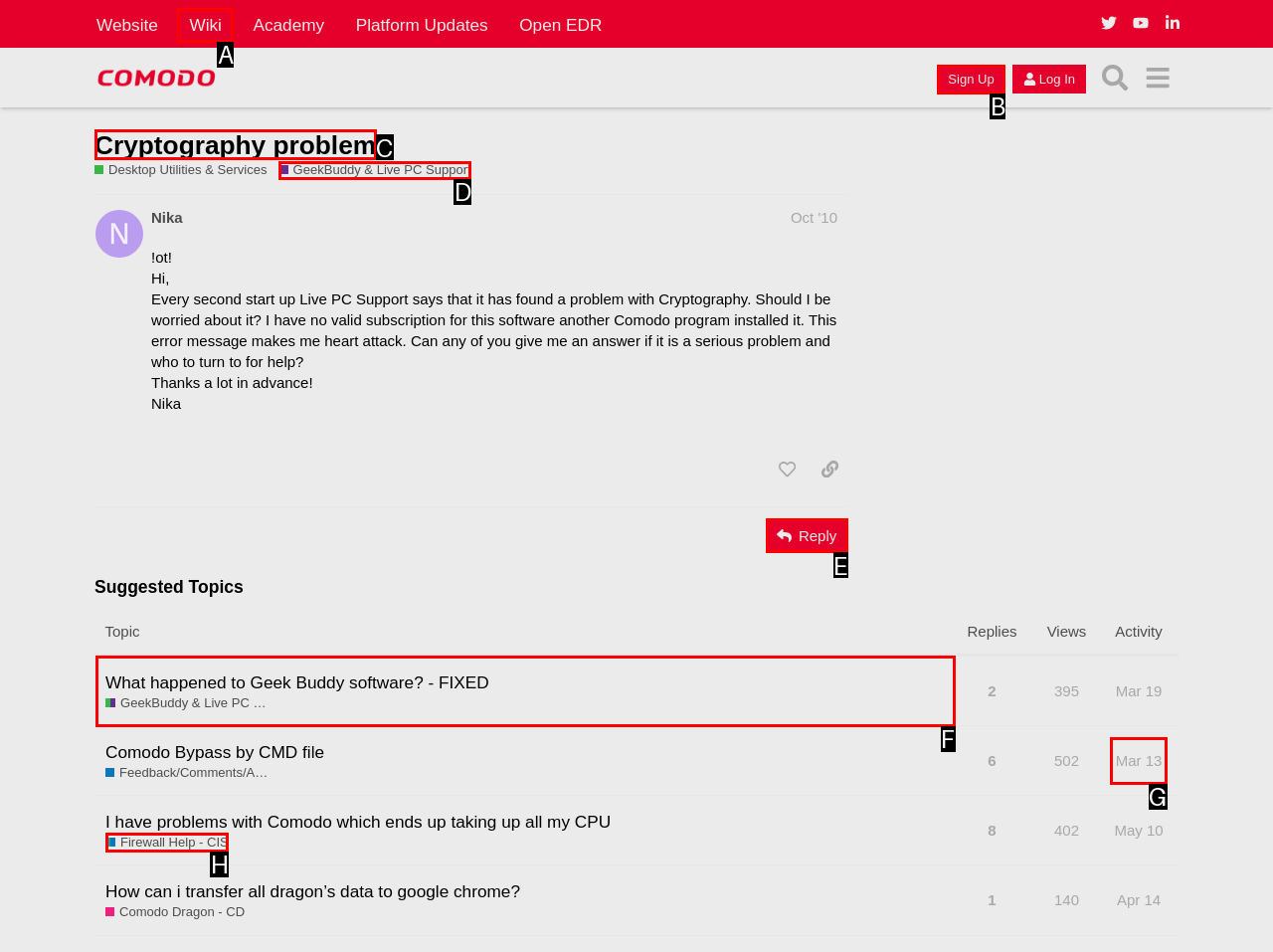Tell me which one HTML element I should click to complete the following task: View the suggested topic 'What happened to Geek Buddy software? - FIXED' Answer with the option's letter from the given choices directly.

F